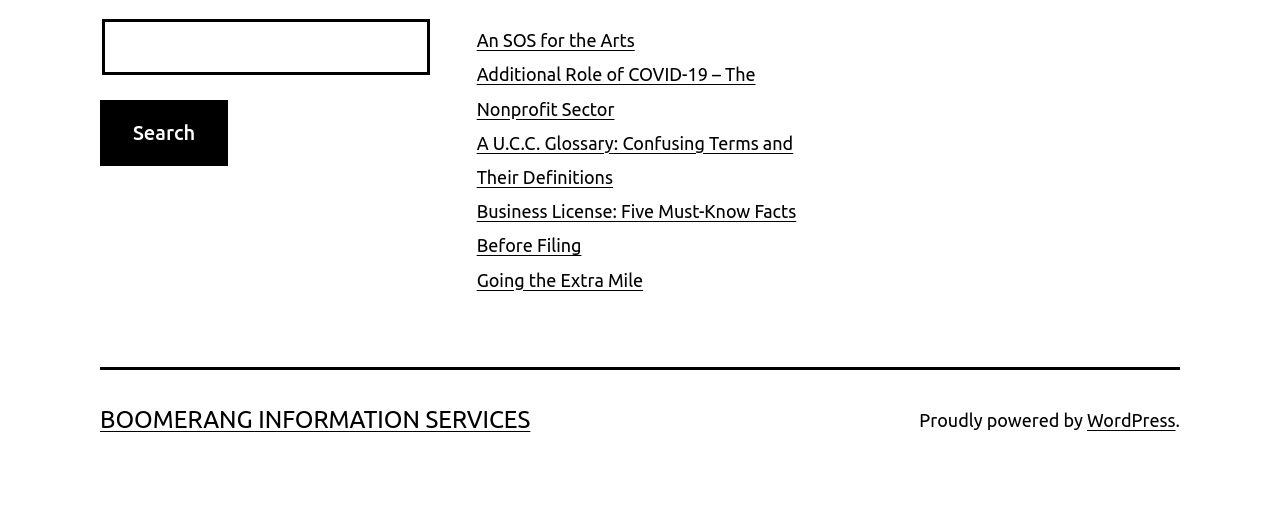What is the platform used to power the website?
Please interpret the details in the image and answer the question thoroughly.

The platform used to power the website is indicated at the bottom of the webpage, where it says 'Proudly powered by WordPress'. This suggests that the website is built using the WordPress content management system.